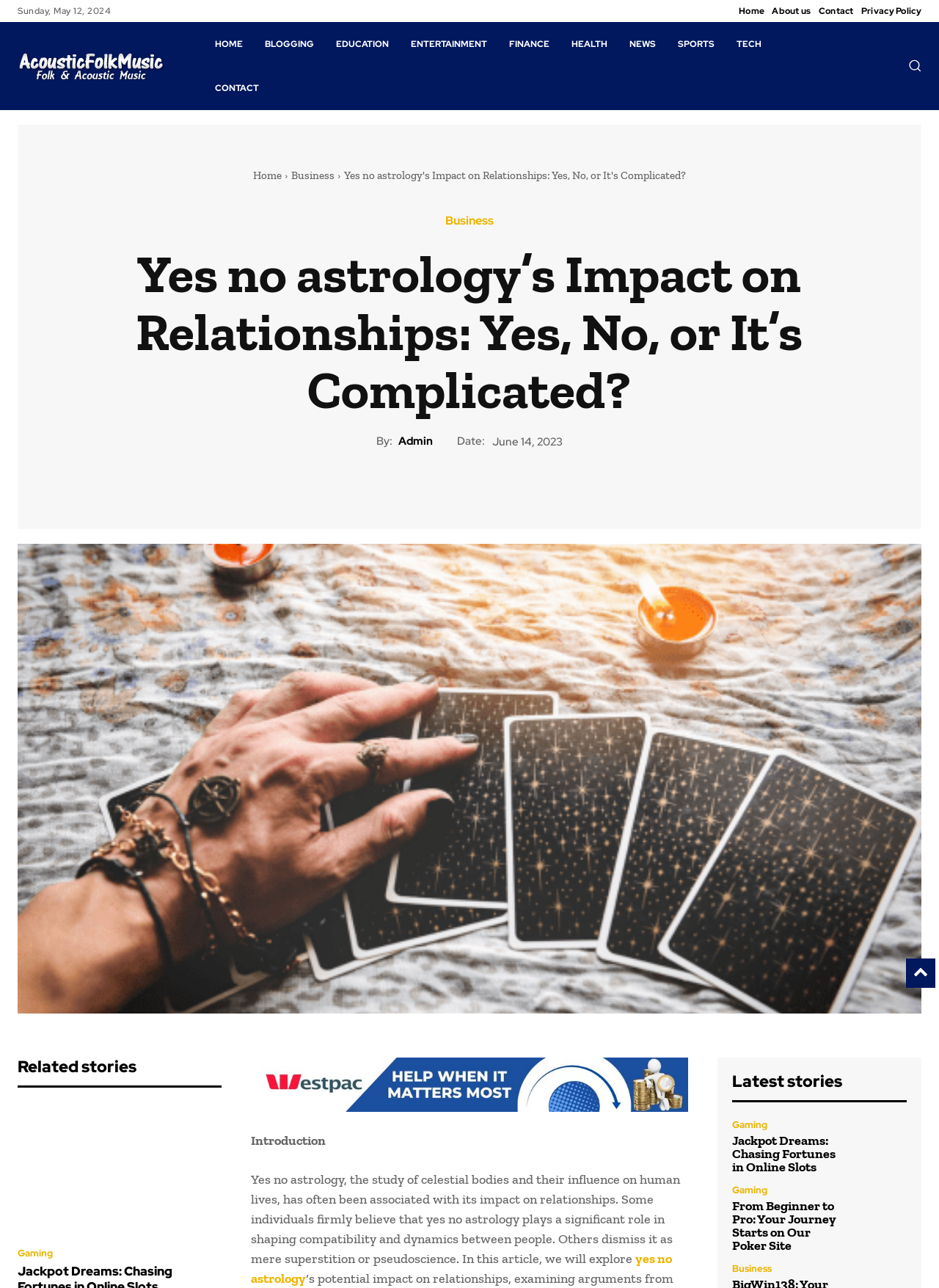Determine the primary headline of the webpage.

Yes no astrology’s Impact on Relationships: Yes, No, or It’s Complicated?